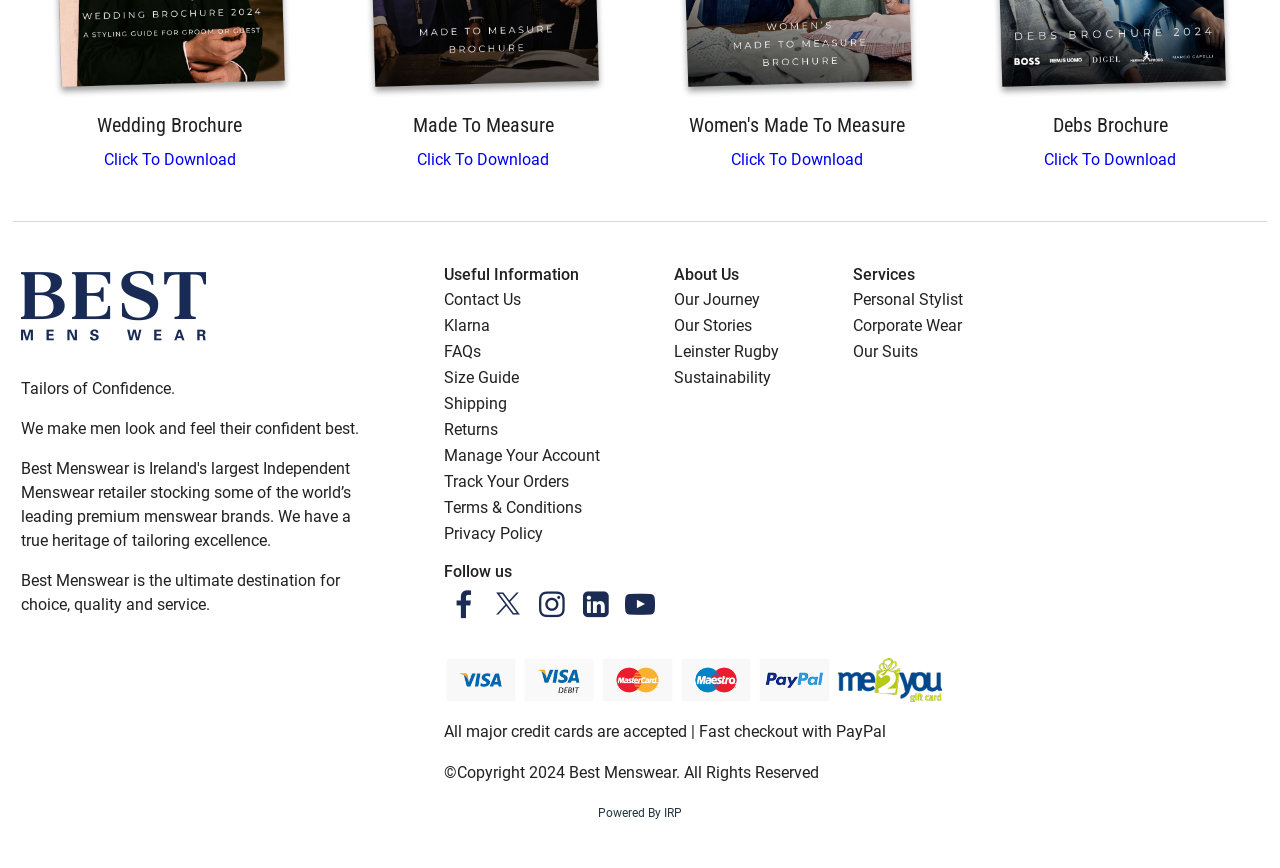Please answer the following question using a single word or phrase: 
How many payment methods are accepted?

7